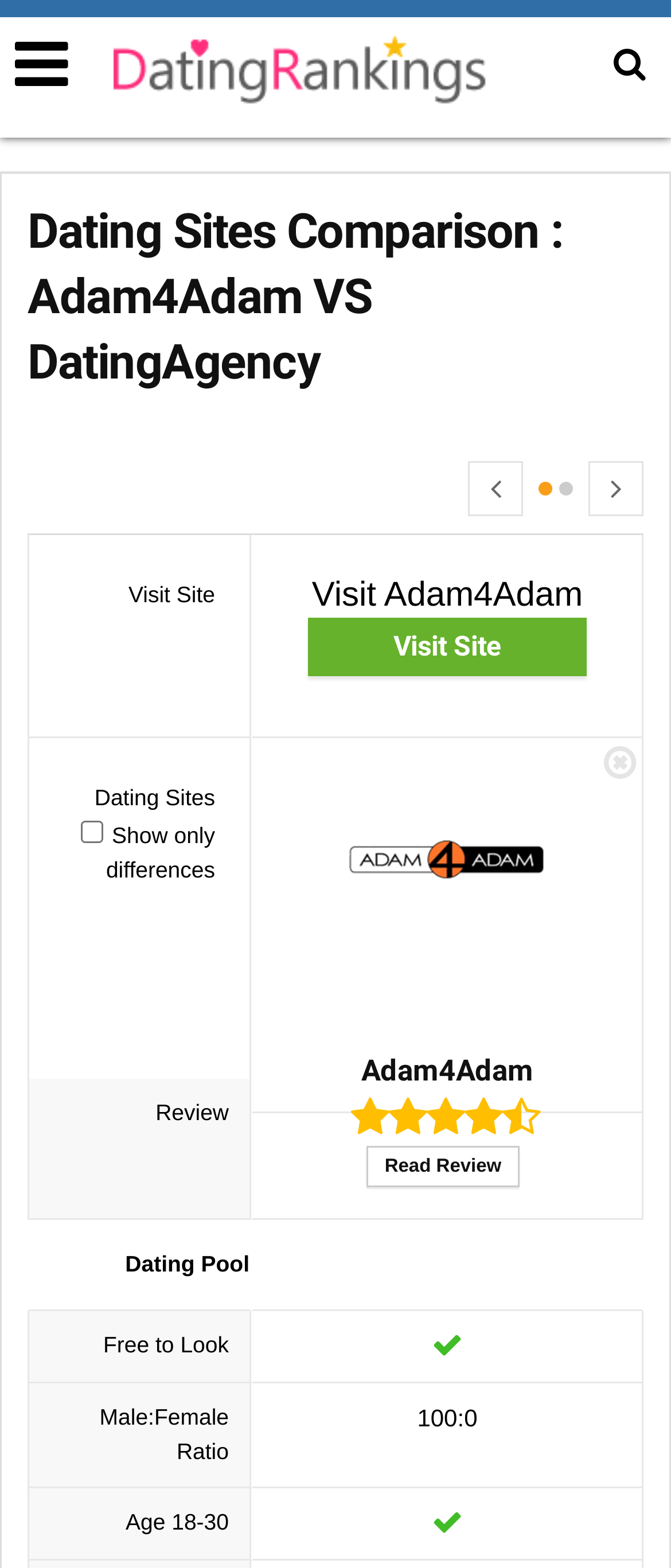Calculate the bounding box coordinates for the UI element based on the following description: "Read Review". Ensure the coordinates are four float numbers between 0 and 1, i.e., [left, top, right, bottom].

[0.542, 0.731, 0.773, 0.757]